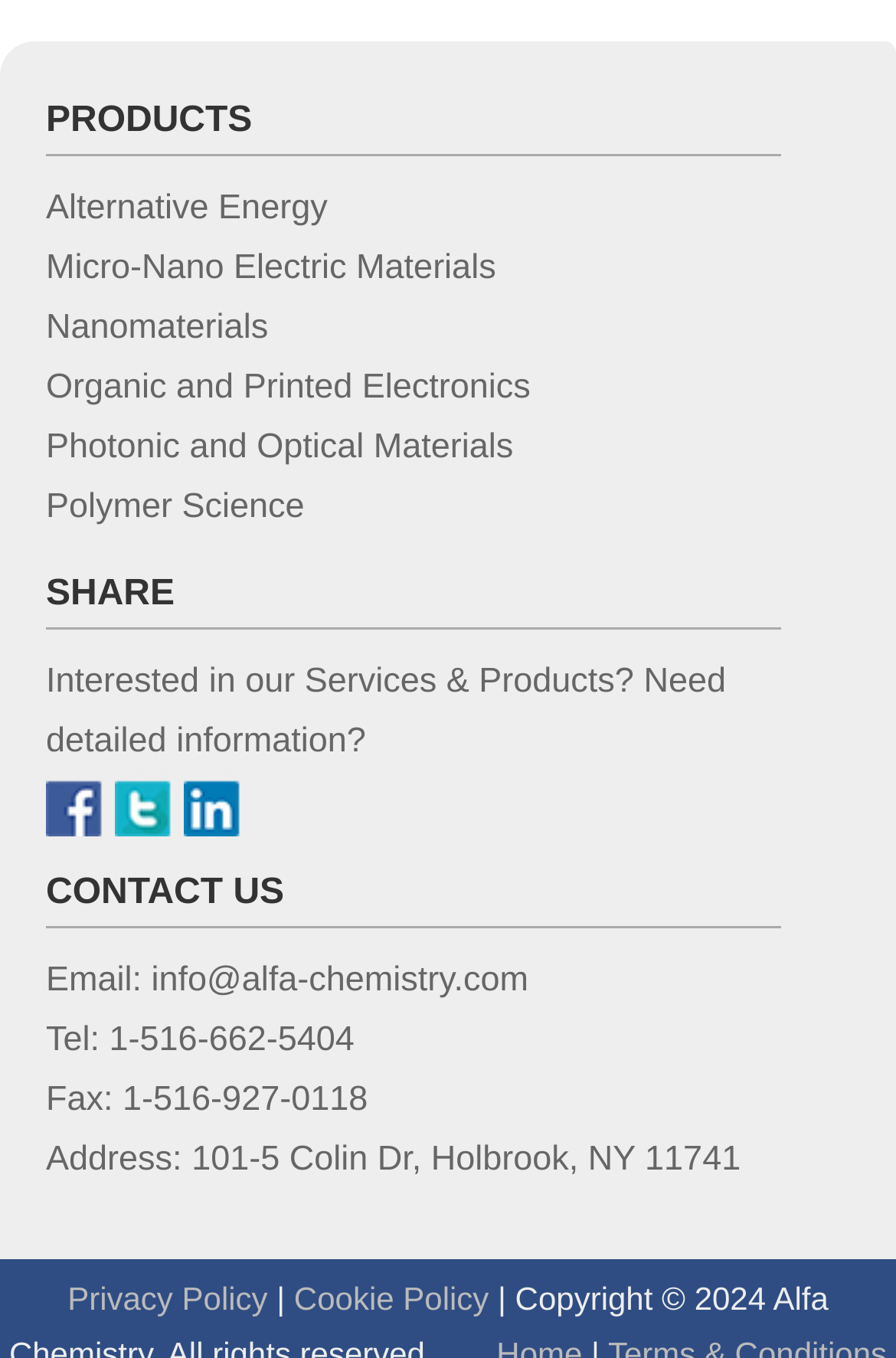Show me the bounding box coordinates of the clickable region to achieve the task as per the instruction: "Click on Alternative Energy".

[0.051, 0.139, 0.366, 0.168]